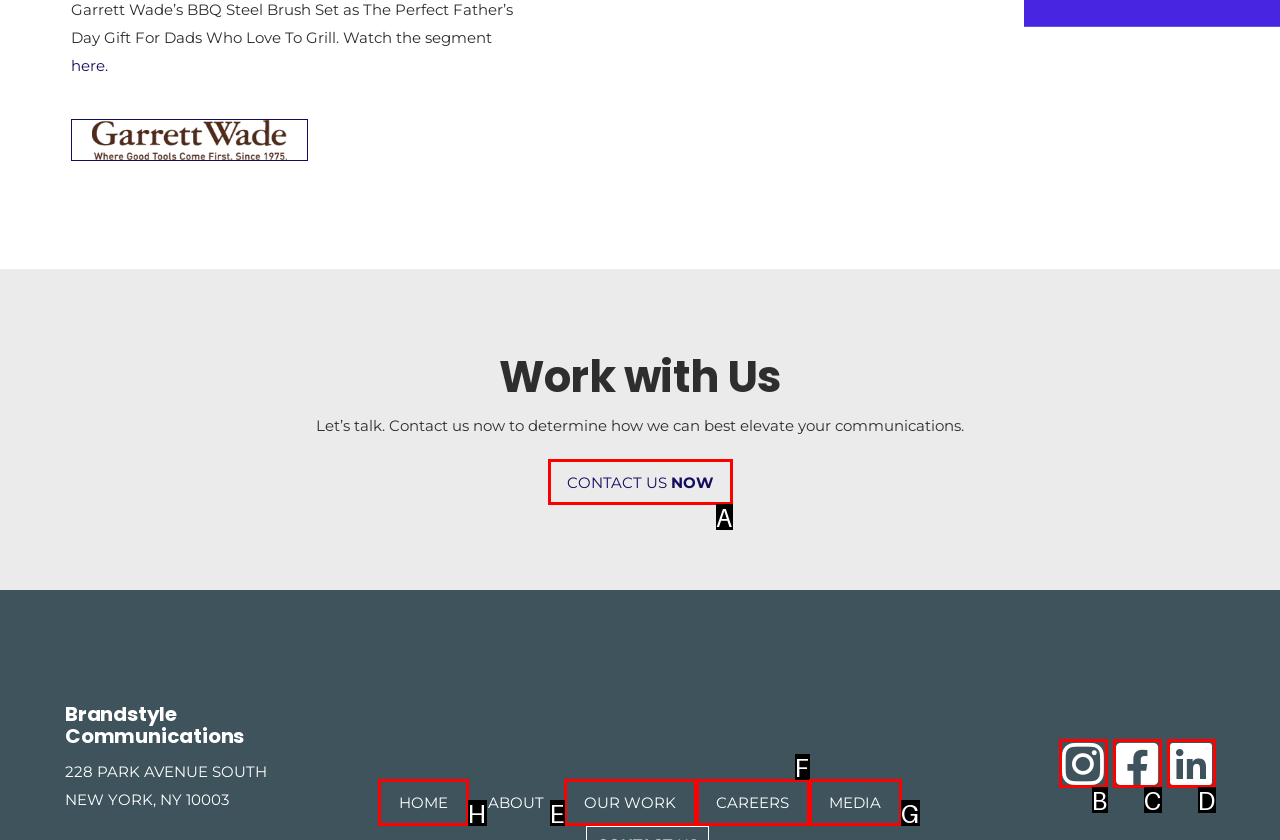Identify the HTML element to click to fulfill this task: Visit the 'HOME' page
Answer with the letter from the given choices.

H